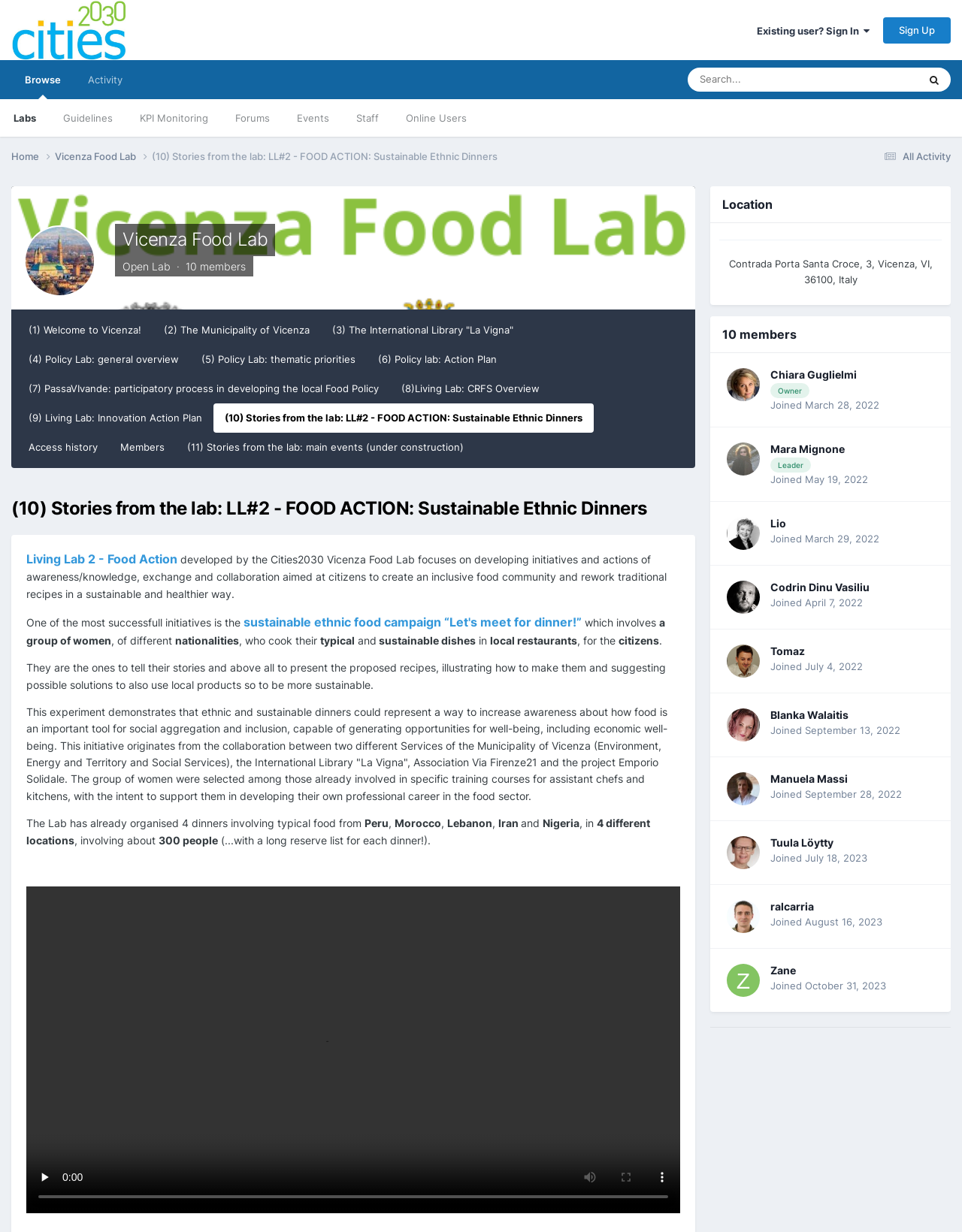Locate the primary headline on the webpage and provide its text.

(10) Stories from the lab: LL#2 - FOOD ACTION: Sustainable Ethnic Dinners